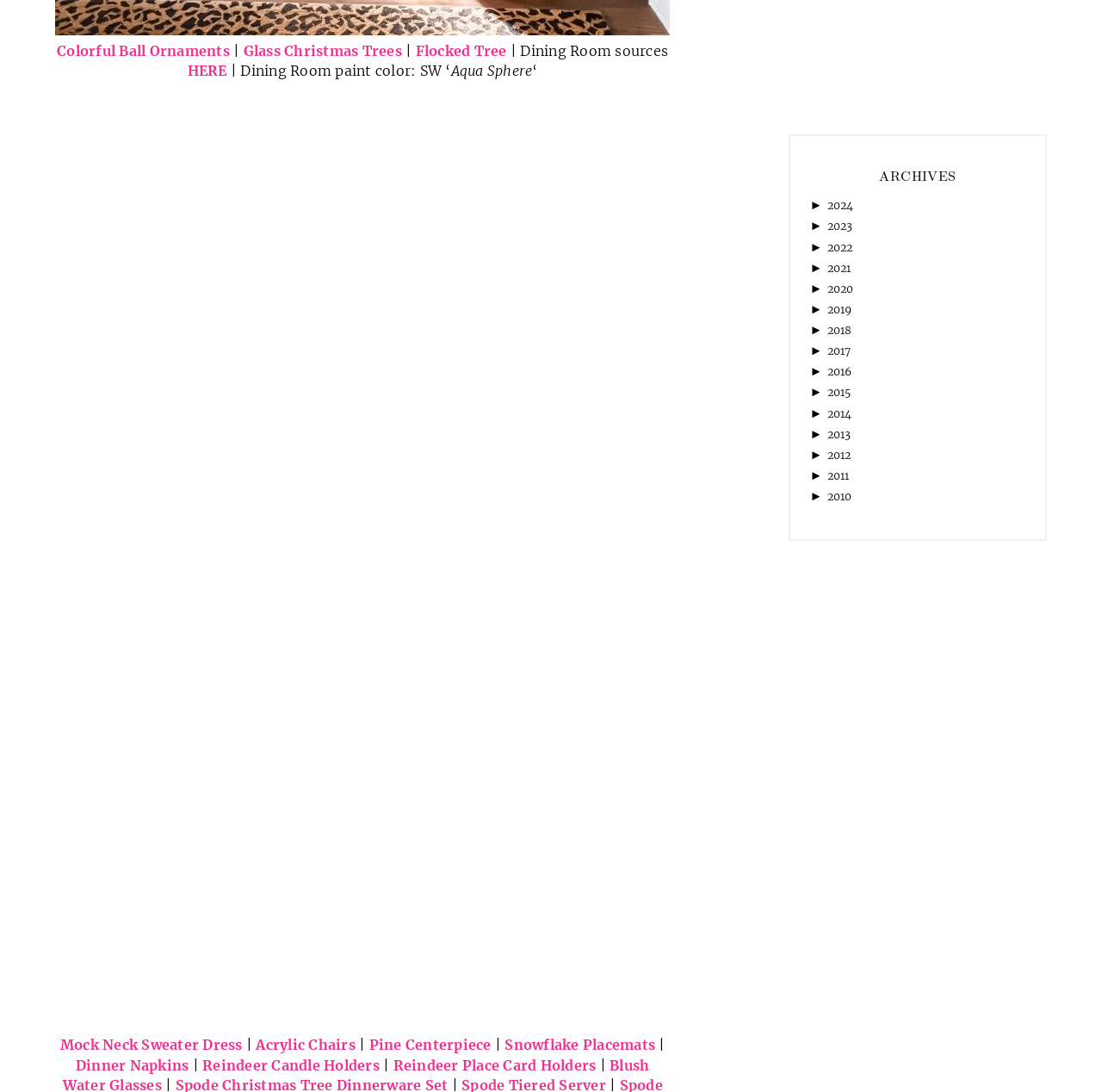Provide a brief response using a word or short phrase to this question:
What is the theme of the decorations?

Christmas